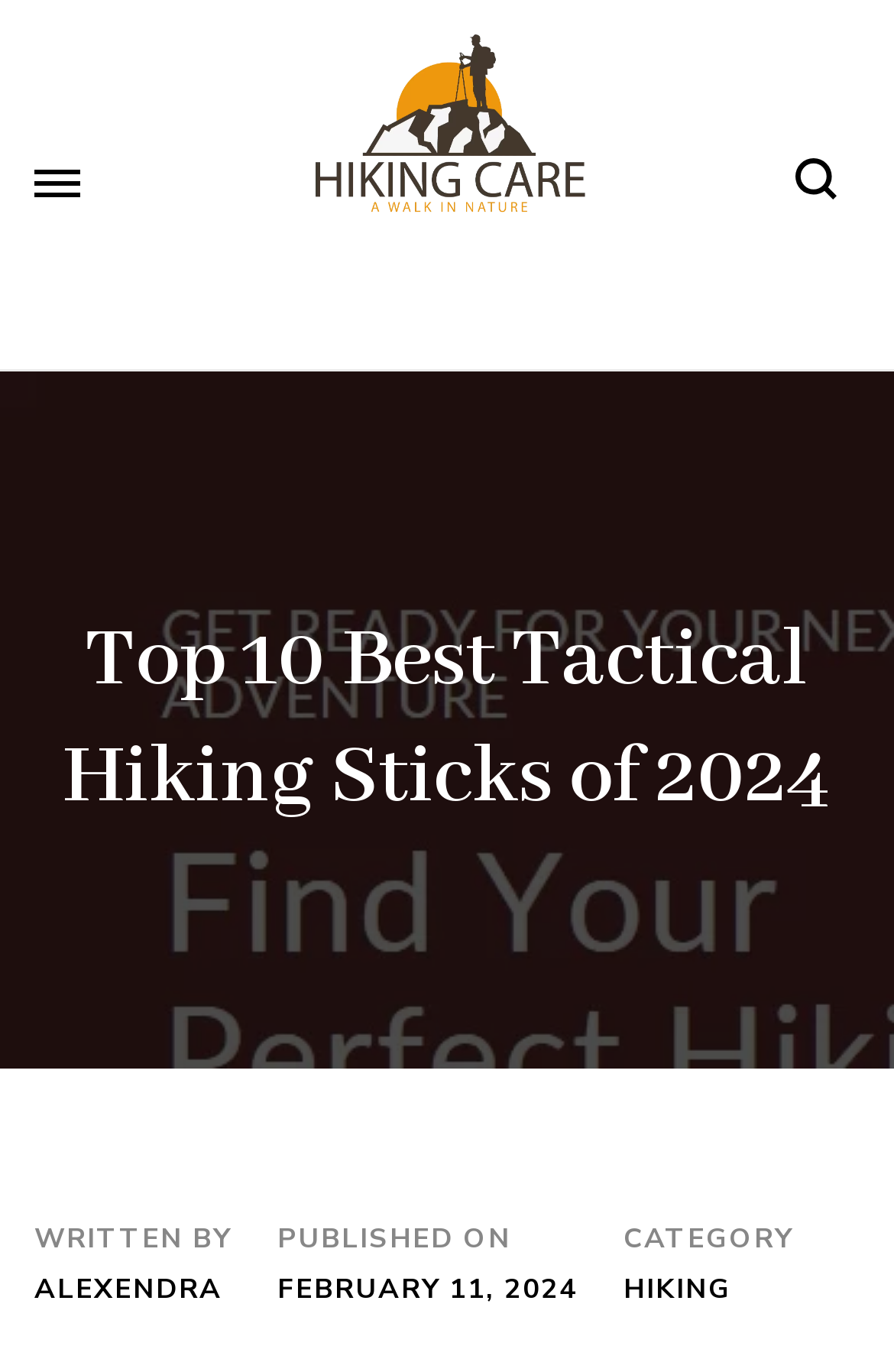Locate the bounding box of the UI element defined by this description: "alt="hiking logo"". The coordinates should be given as four float numbers between 0 and 1, formatted as [left, top, right, bottom].

[0.349, 0.025, 0.656, 0.156]